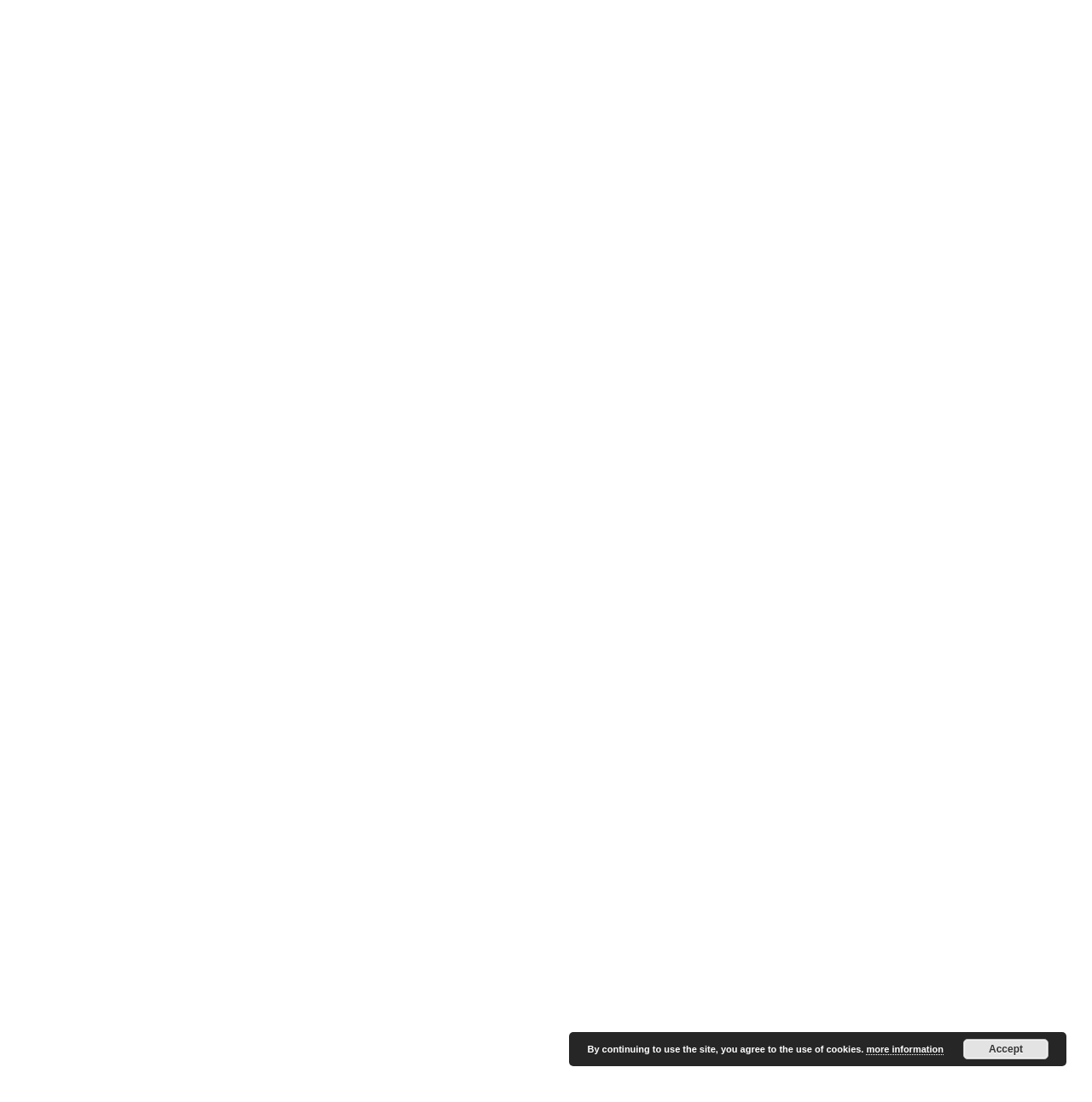Please provide the bounding box coordinates for the element that needs to be clicked to perform the instruction: "Contact via email". The coordinates must consist of four float numbers between 0 and 1, formatted as [left, top, right, bottom].

[0.106, 0.925, 0.269, 0.939]